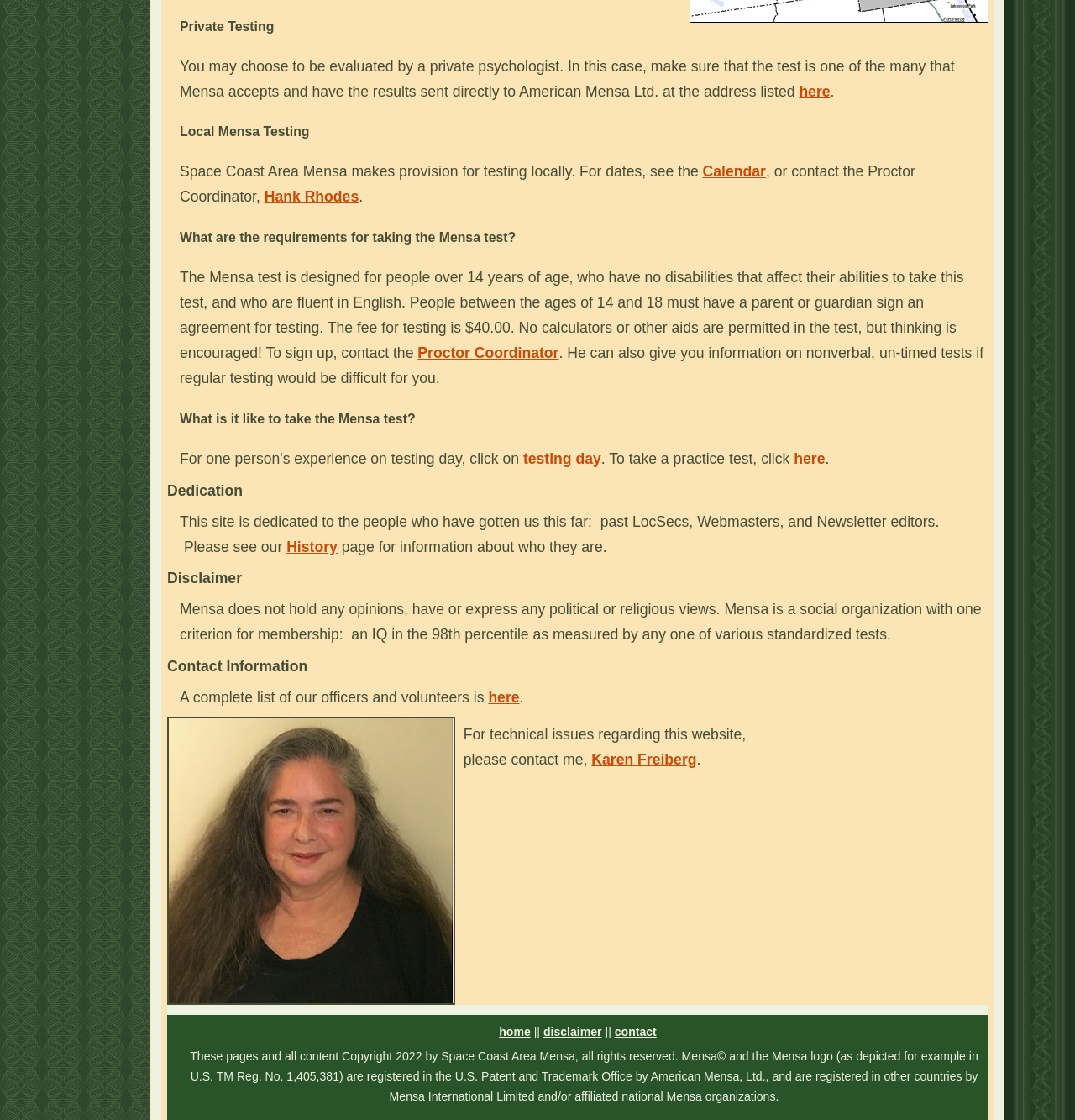Who is the webmaster of the website?
Provide a detailed and extensive answer to the question.

At the bottom of the webpage, there is a photo of the webmaster, Karen Freiberg, with contact information for technical issues regarding the website.